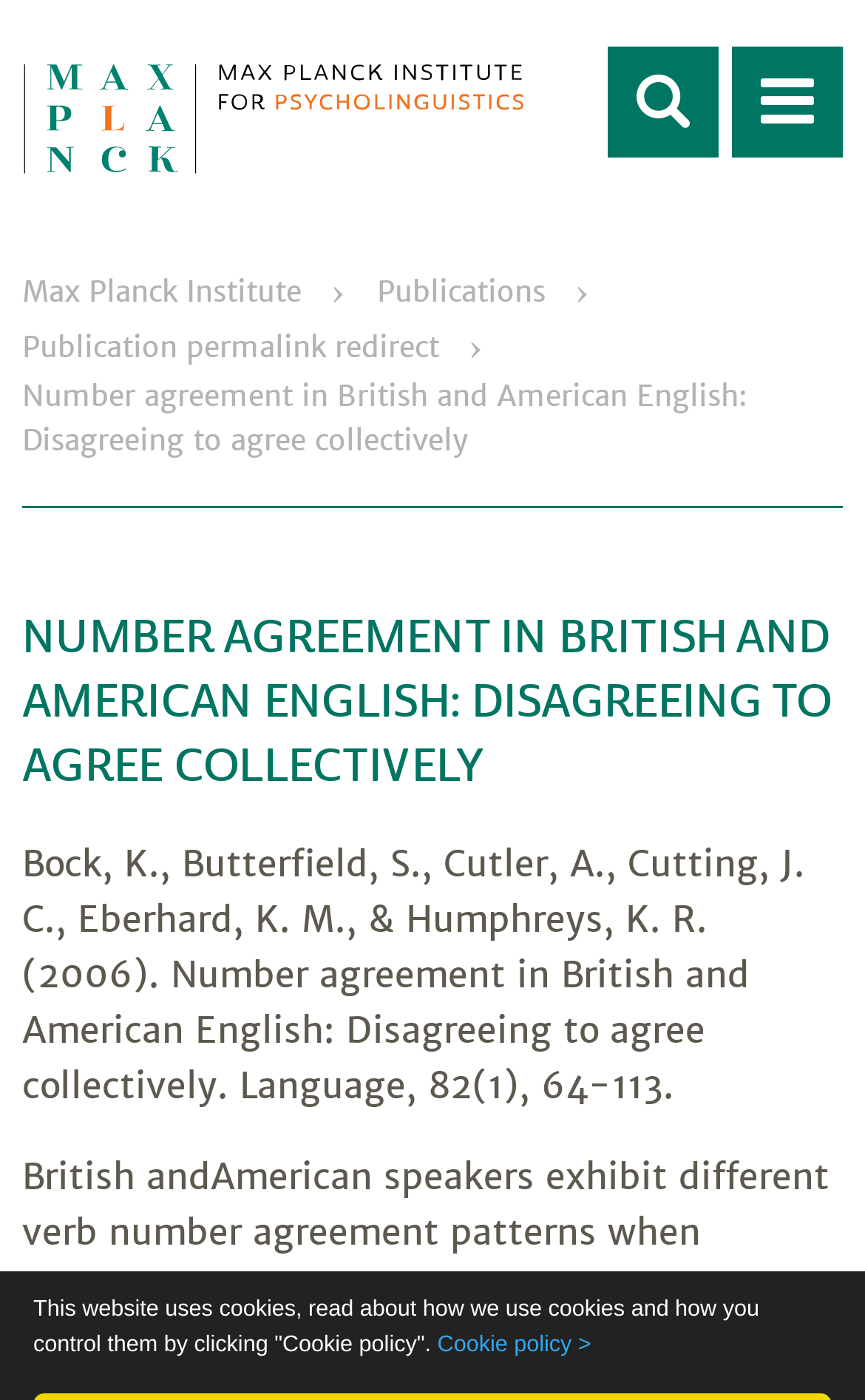Find the bounding box coordinates for the HTML element described in this sentence: "Publications". Provide the coordinates as four float numbers between 0 and 1, in the format [left, top, right, bottom].

[0.436, 0.195, 0.631, 0.222]